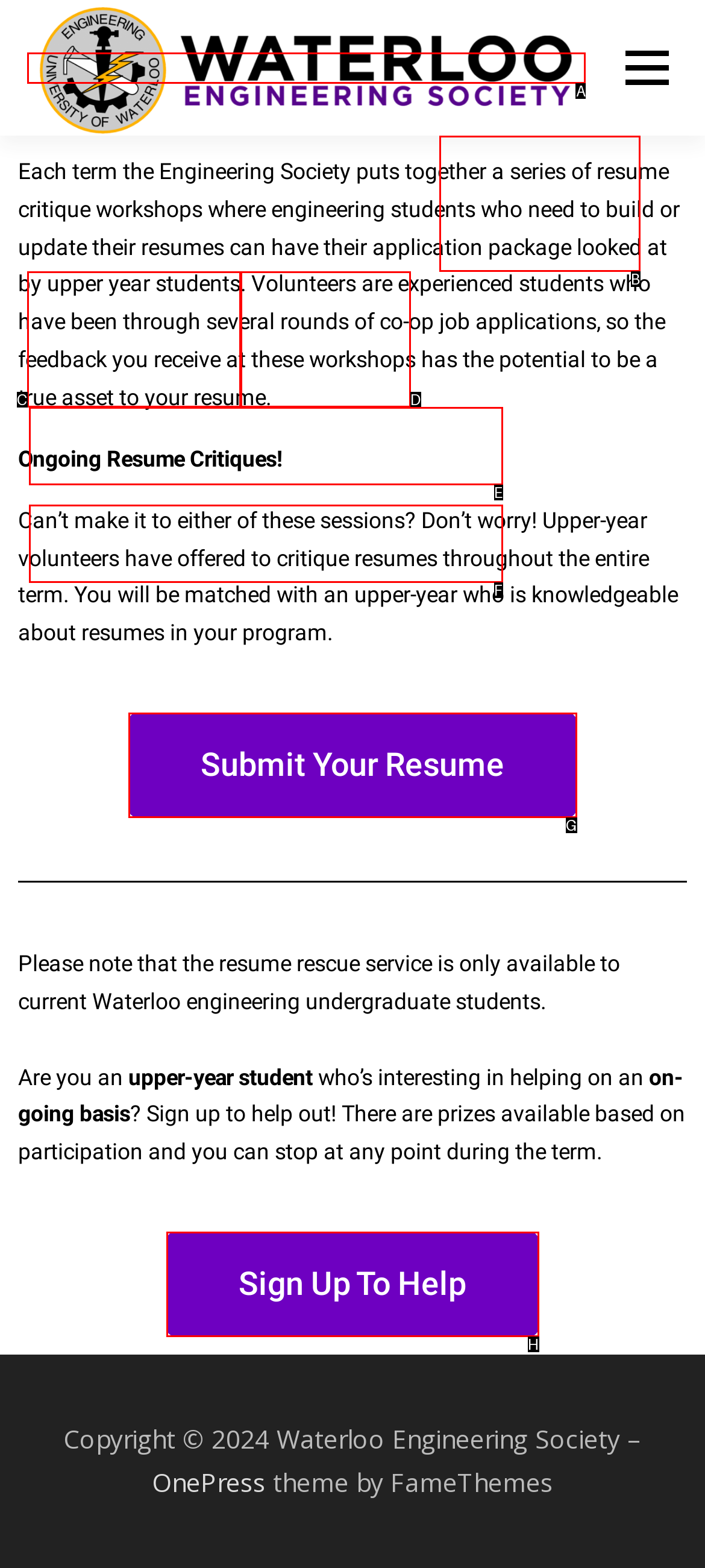With the provided description: alt="Waterloo Engineering Society", select the most suitable HTML element. Respond with the letter of the selected option.

A